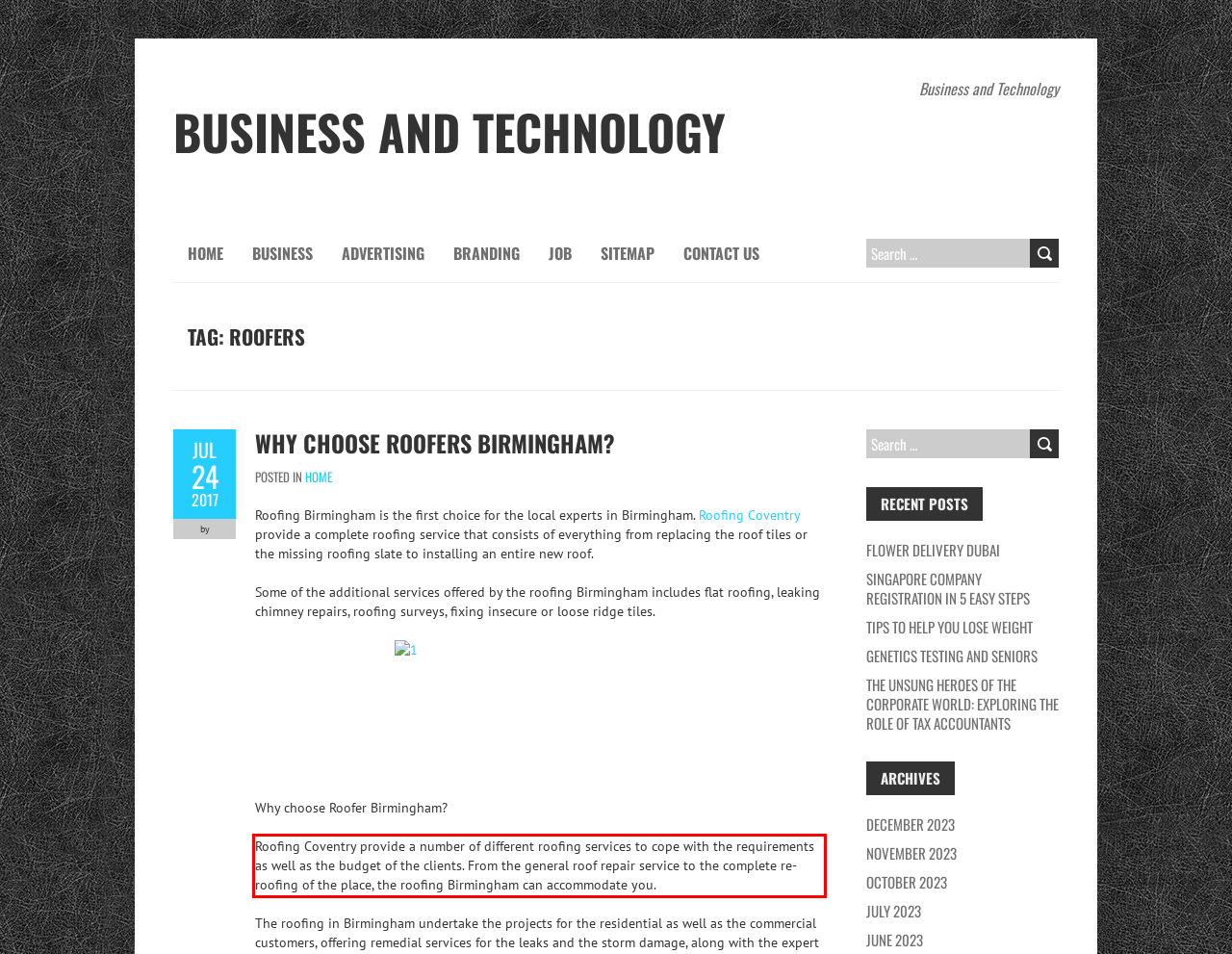By examining the provided screenshot of a webpage, recognize the text within the red bounding box and generate its text content.

Roofing Coventry provide a number of different roofing services to cope with the requirements as well as the budget of the clients. From the general roof repair service to the complete re-roofing of the place, the roofing Birmingham can accommodate you.